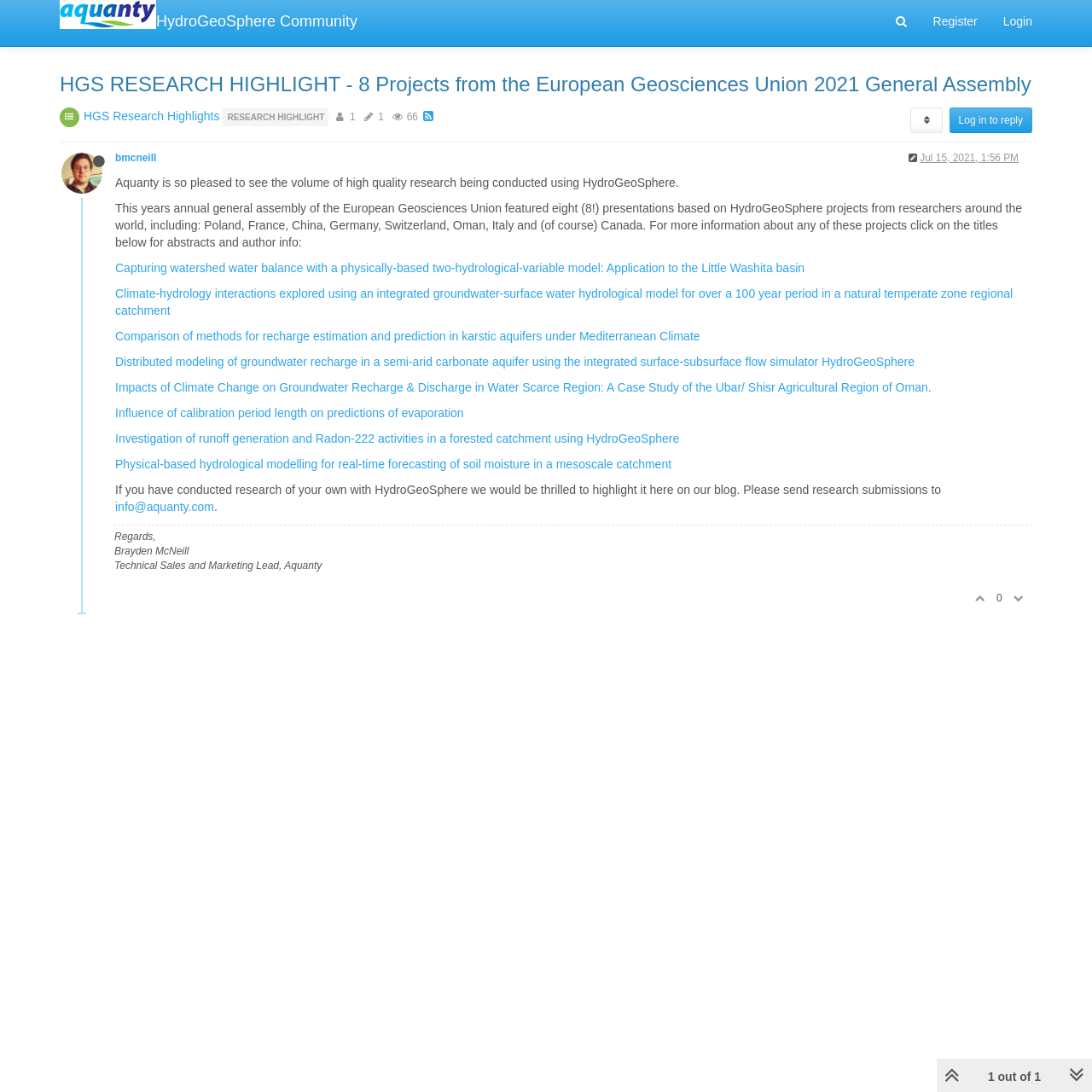Answer the question in one word or a short phrase:
How many links are there in the webpage?

More than 15